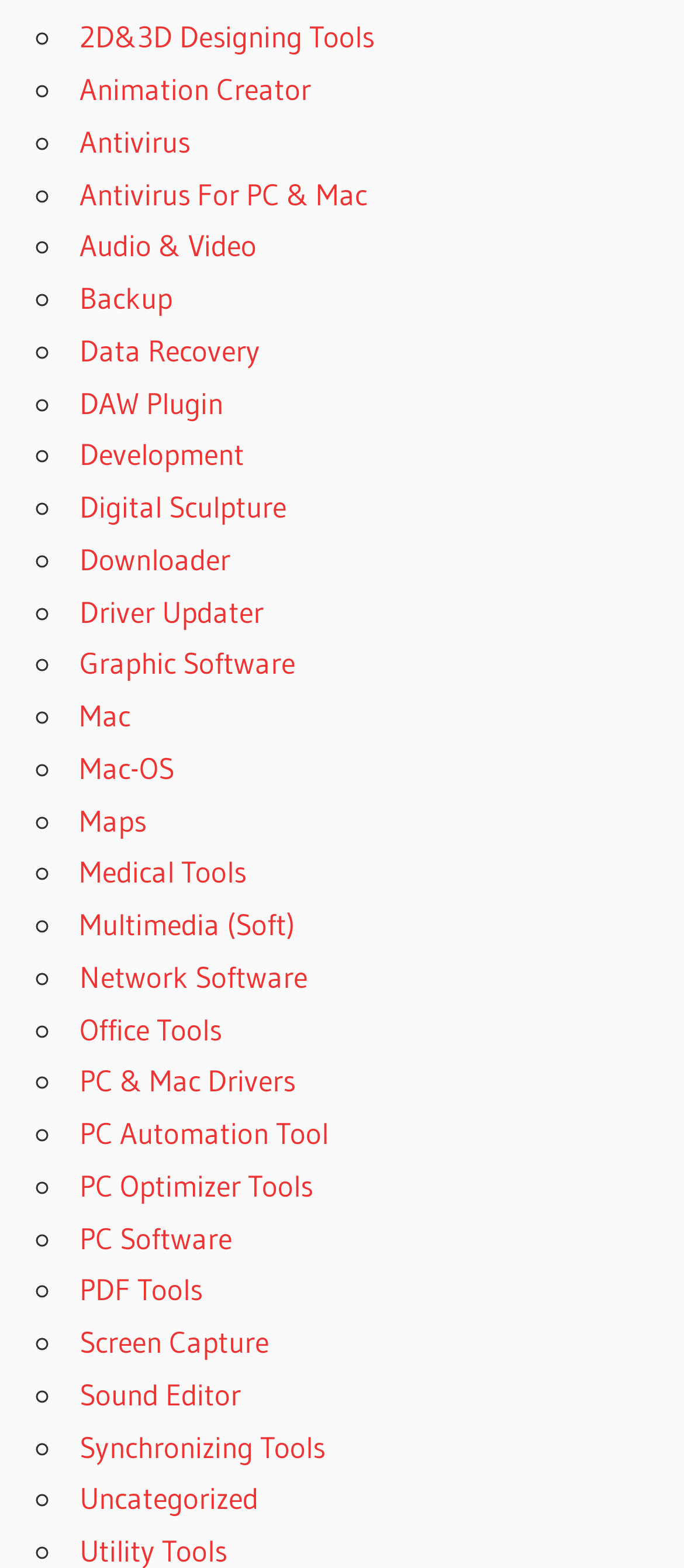Identify the bounding box coordinates of the section to be clicked to complete the task described by the following instruction: "View PC & Mac Drivers". The coordinates should be four float numbers between 0 and 1, formatted as [left, top, right, bottom].

[0.116, 0.677, 0.431, 0.701]